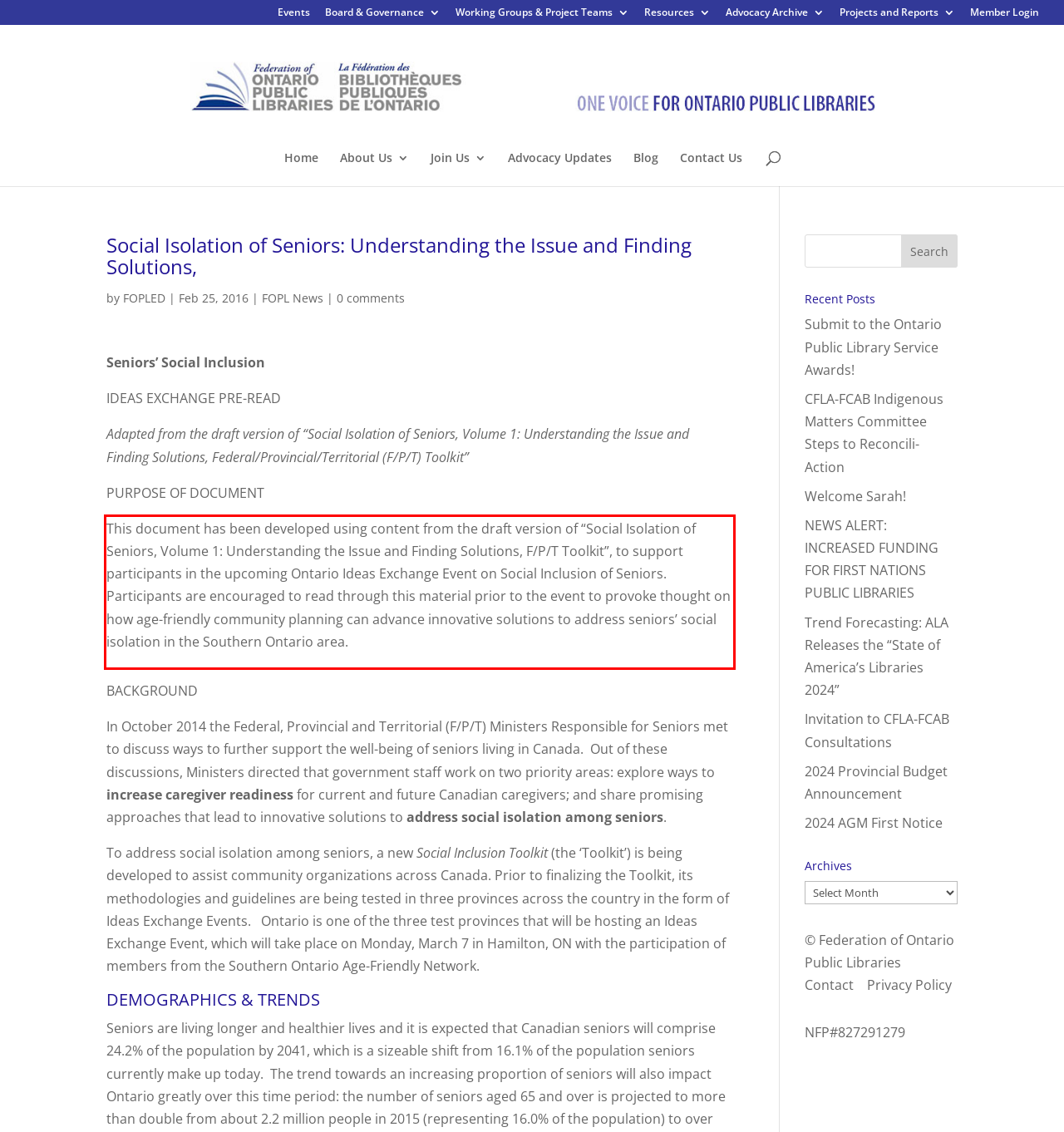Given the screenshot of the webpage, identify the red bounding box, and recognize the text content inside that red bounding box.

This document has been developed using content from the draft version of “Social Isolation of Seniors, Volume 1: Understanding the Issue and Finding Solutions, F/P/T Toolkit”, to support participants in the upcoming Ontario Ideas Exchange Event on Social Inclusion of Seniors. Participants are encouraged to read through this material prior to the event to provoke thought on how age-friendly community planning can advance innovative solutions to address seniors’ social isolation in the Southern Ontario area.